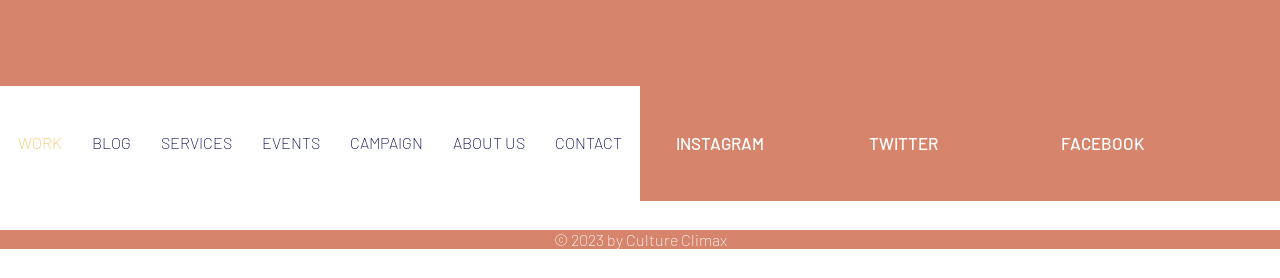Please specify the bounding box coordinates of the region to click in order to perform the following instruction: "check about us".

[0.342, 0.407, 0.422, 0.623]